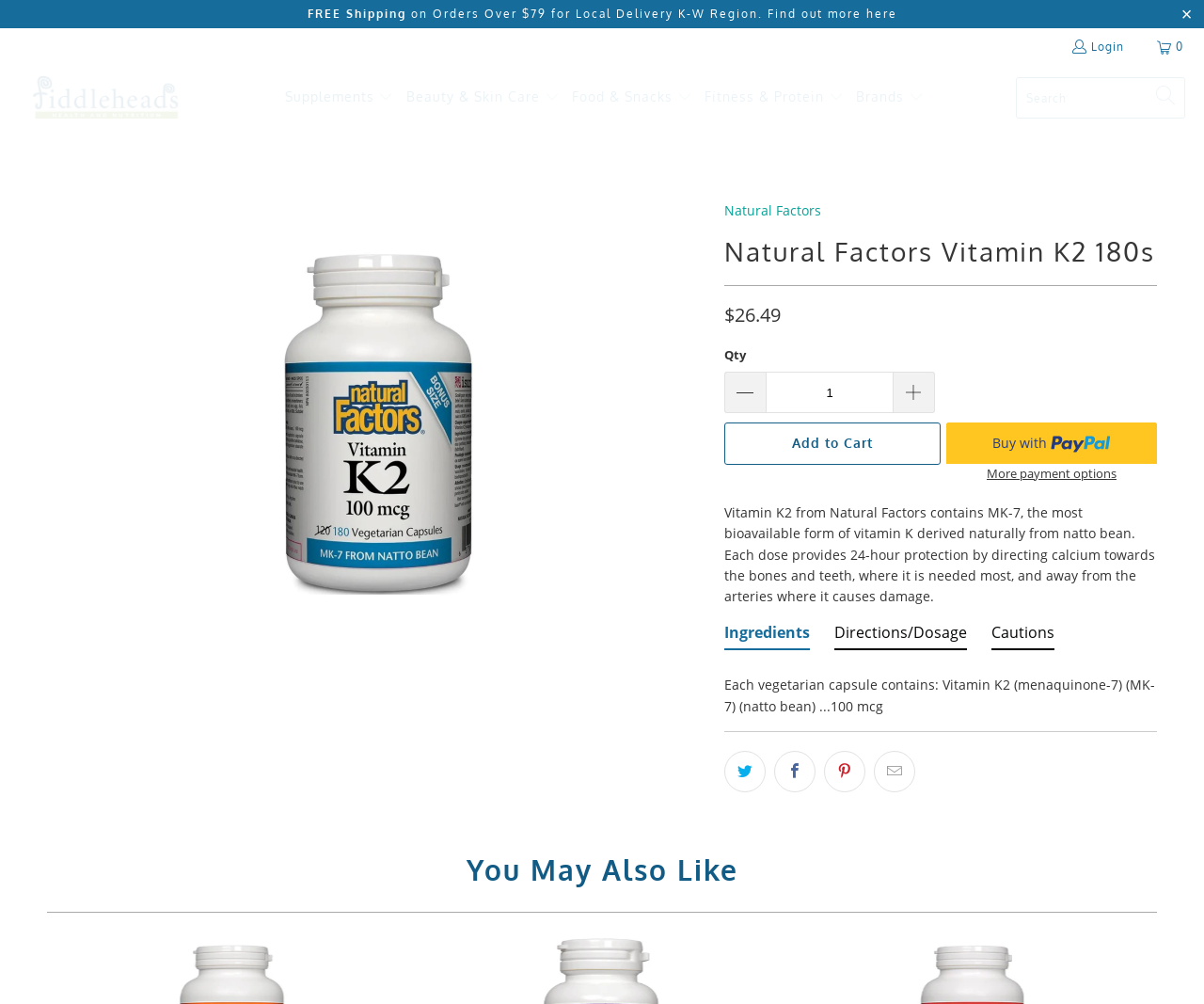Give the bounding box coordinates for the element described as: "Fitness & Protein".

[0.585, 0.075, 0.701, 0.12]